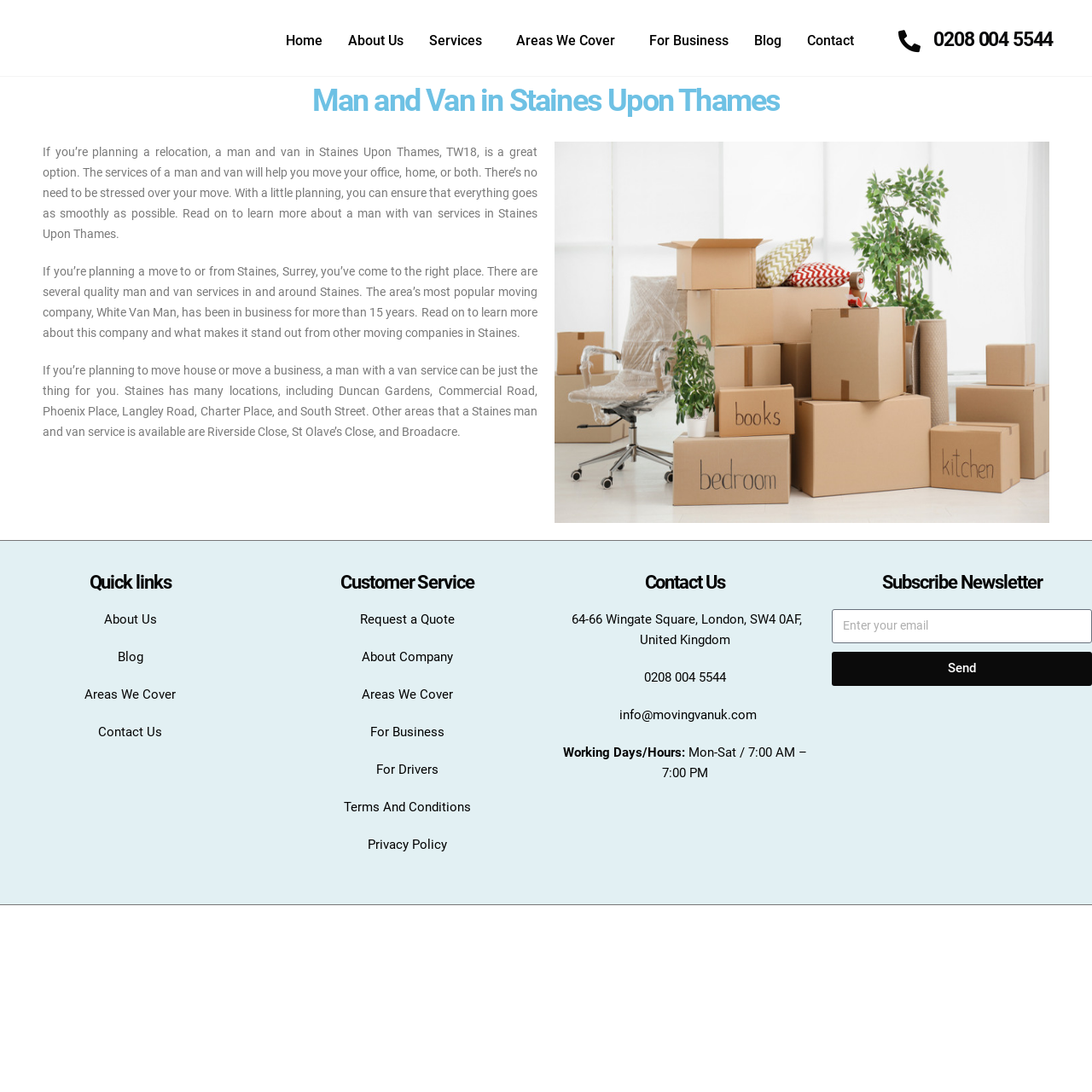Can you find the bounding box coordinates for the element to click on to achieve the instruction: "Click Home"?

[0.25, 0.02, 0.307, 0.055]